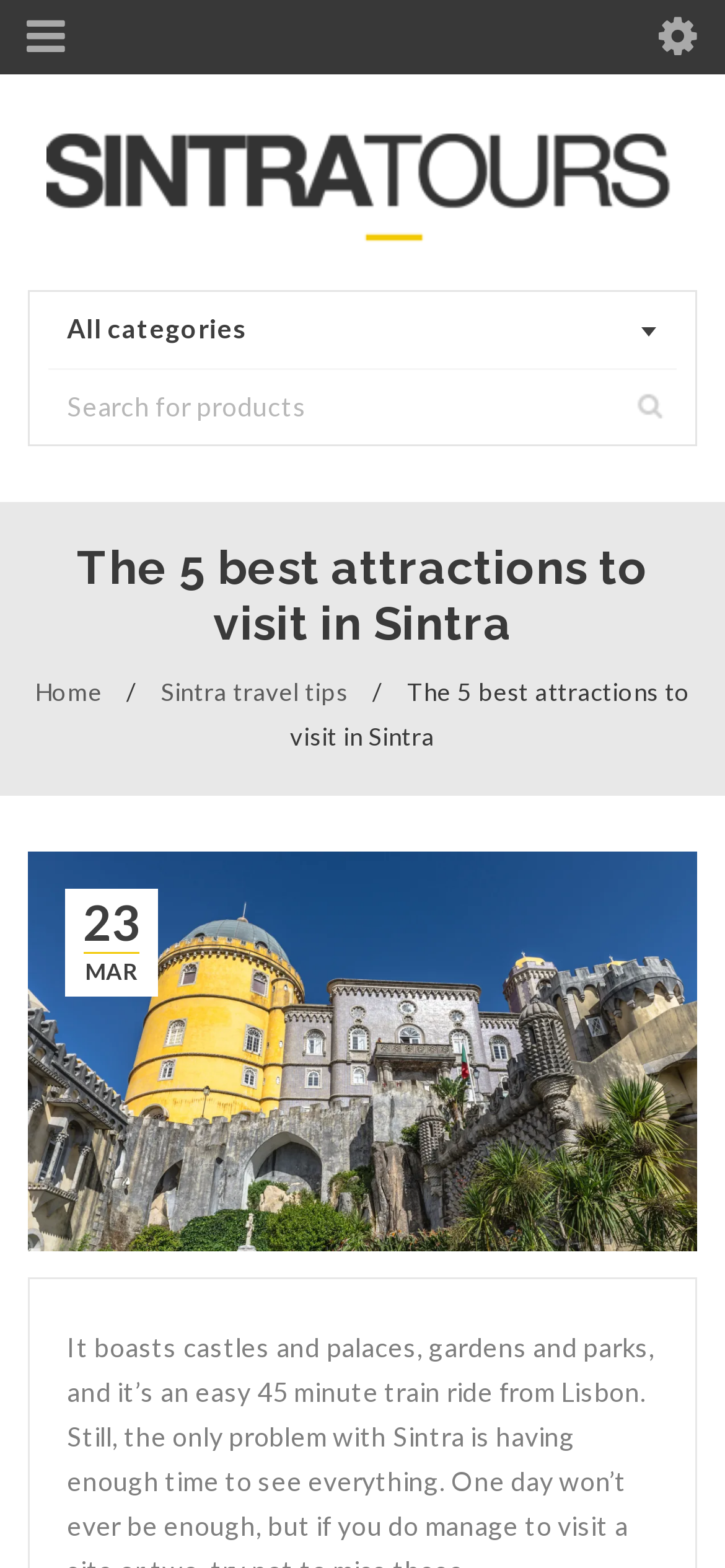Please provide a one-word or phrase answer to the question: 
What is the name of the link above the search box?

Sintra Tours